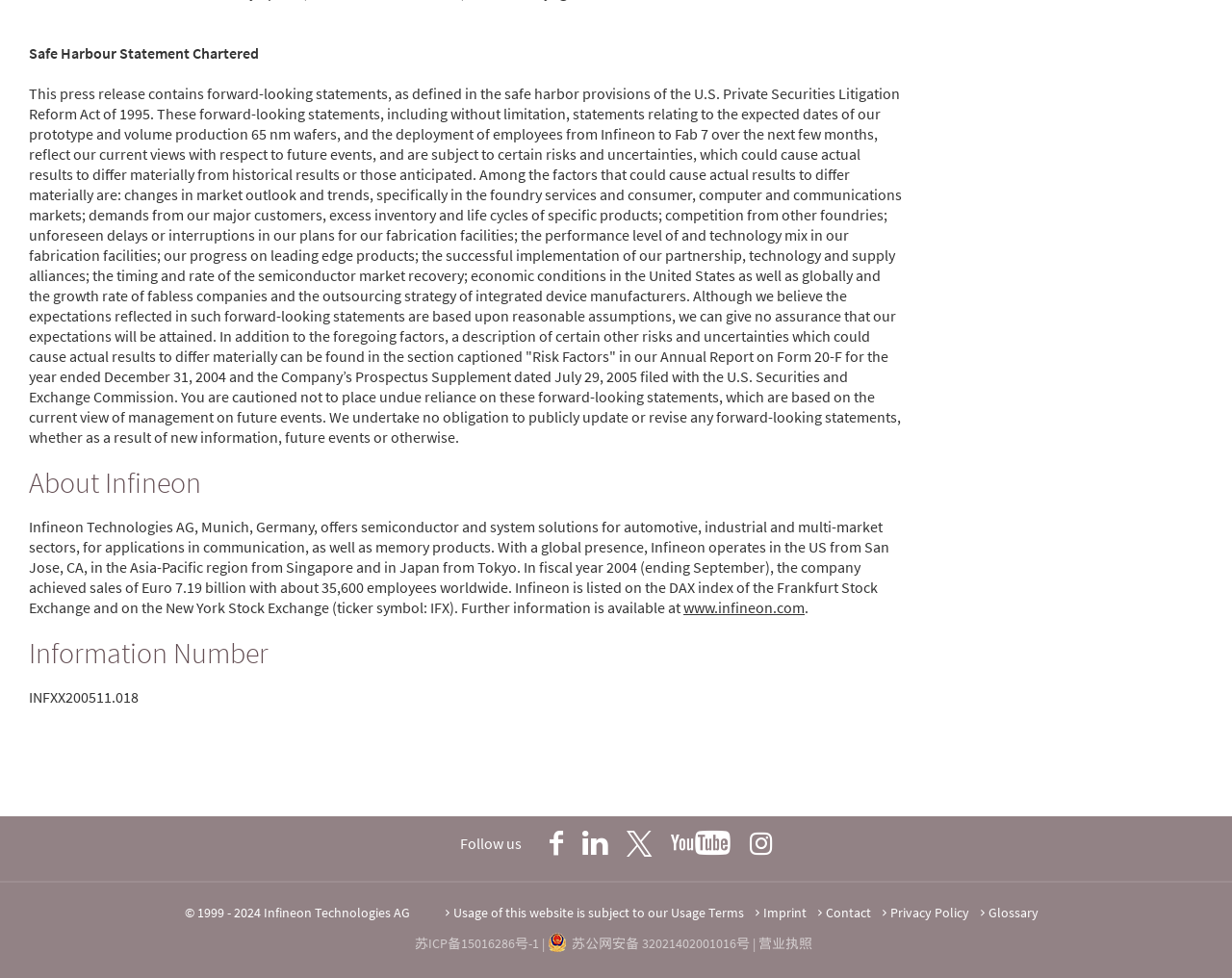Can you look at the image and give a comprehensive answer to the question:
What is the name of the company?

The company name is mentioned in the 'About Infineon' section, which is a heading element on the webpage. The text following this heading is 'Infineon Technologies AG, Munich, Germany, offers semiconductor and system solutions...'.